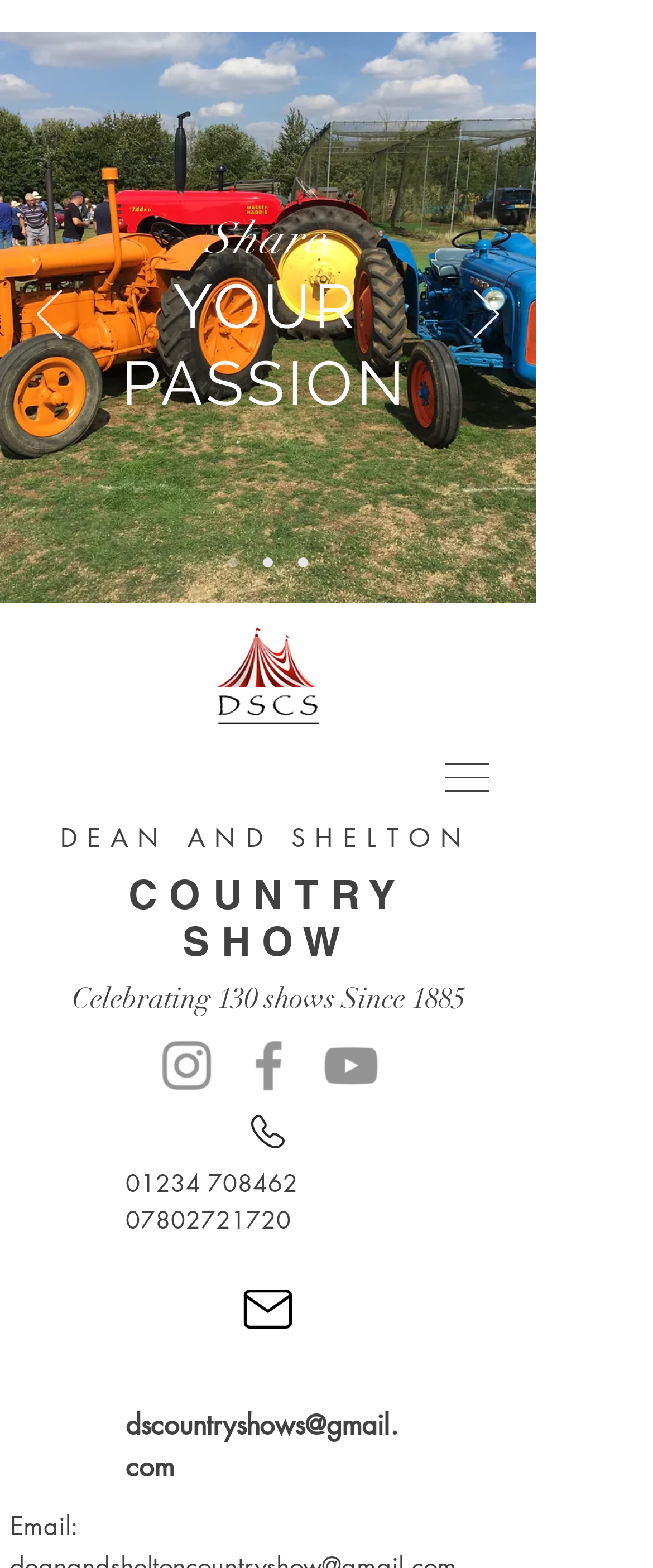Create a detailed narrative of the webpage’s visual and textual elements.

The webpage is about DSCS, specifically showcasing testimonials. At the top, there is a slideshow region with previous and next buttons, each containing an image. Above the slideshow, there are two headings: "Share" and "YOUR PASSION". Below the slideshow, there is a navigation menu with links to different slides.

To the right of the slideshow, there is a link to the DSCS favicon, accompanied by an image. Below this, there is a site navigation menu with a button that has a popup menu. 

On the left side of the page, there is a heading "COUNTRY SHOW" with a link to the same title. Below this, there is a static text "Celebrating 130 shows Since 1885". 

Further down, there is a social bar with links to Instagram, Facebook, and YouTube, each accompanied by an image. Below this, there are two phone numbers and an email address, with a "Mail" button and a static text "Email:".

Overall, the webpage has a prominent slideshow at the top, with various navigation menus and links to different sections and social media platforms.